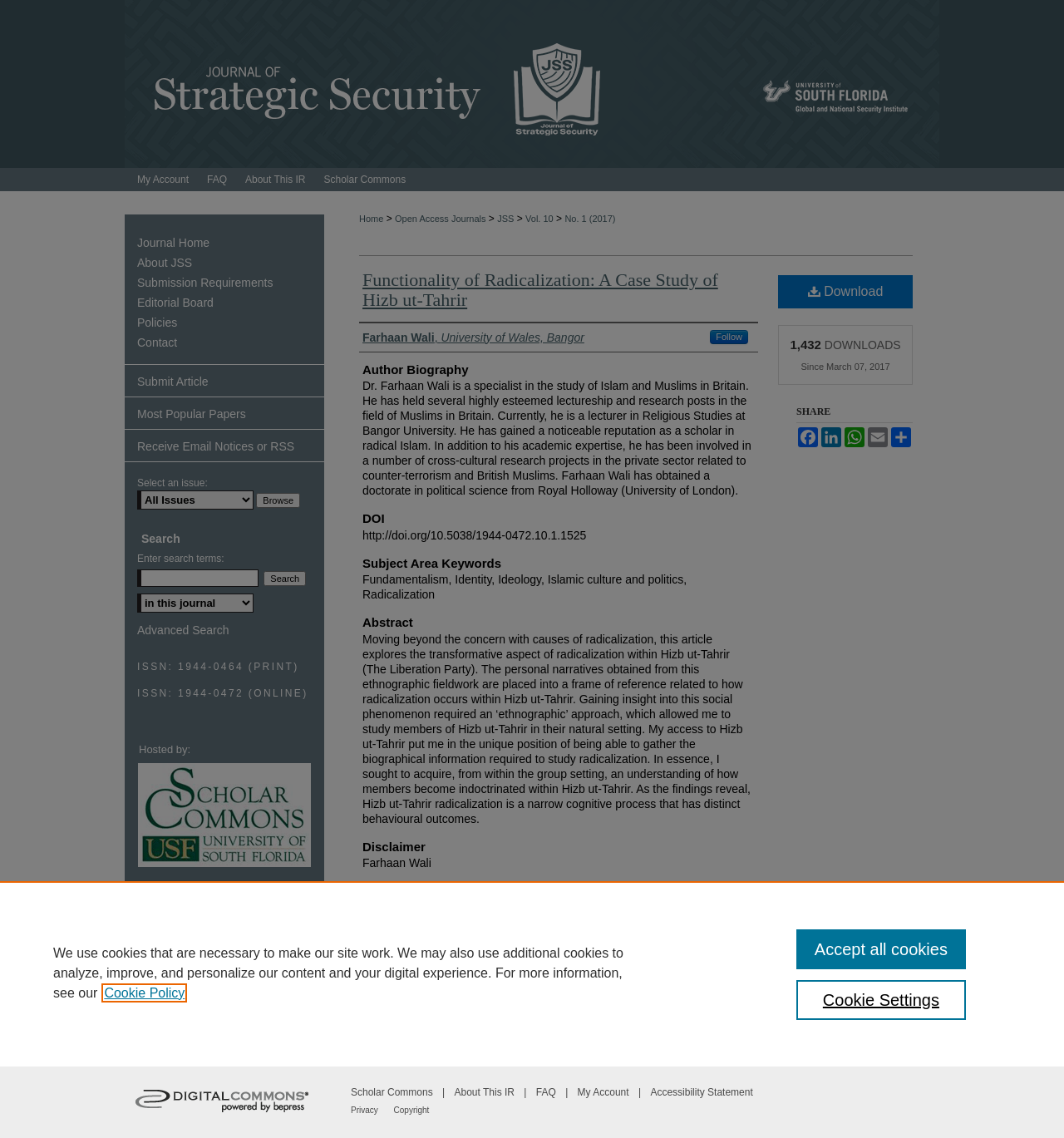What is the DOI of the article?
Refer to the image and respond with a one-word or short-phrase answer.

http://doi.org/10.5038/1944-0472.10.1.1525